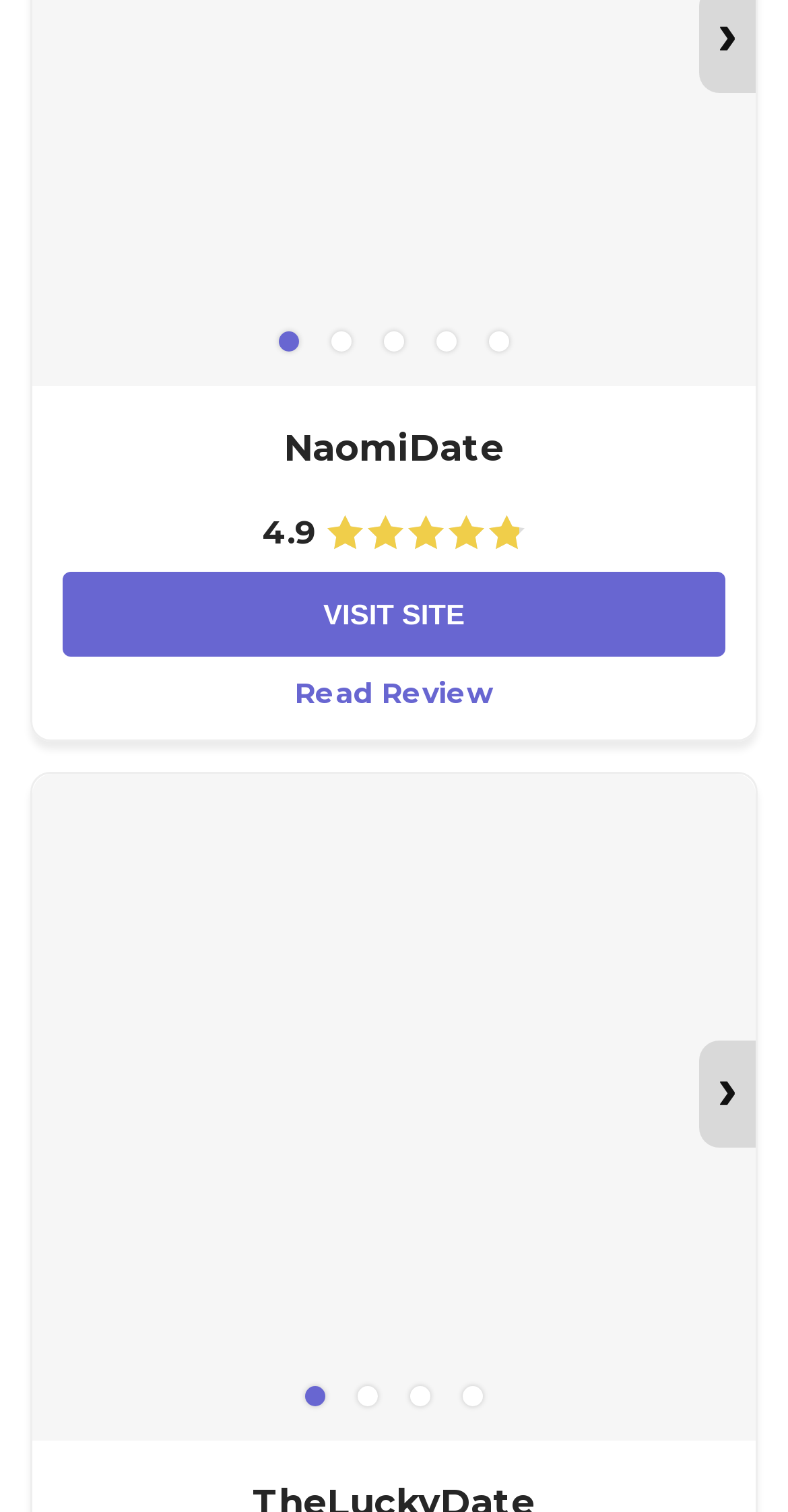Please determine the bounding box of the UI element that matches this description: aria-label="Carousel Page 2". The coordinates should be given as (top-left x, top-left y, bottom-right x, bottom-right y), with all values between 0 and 1.

[0.408, 0.213, 0.459, 0.239]